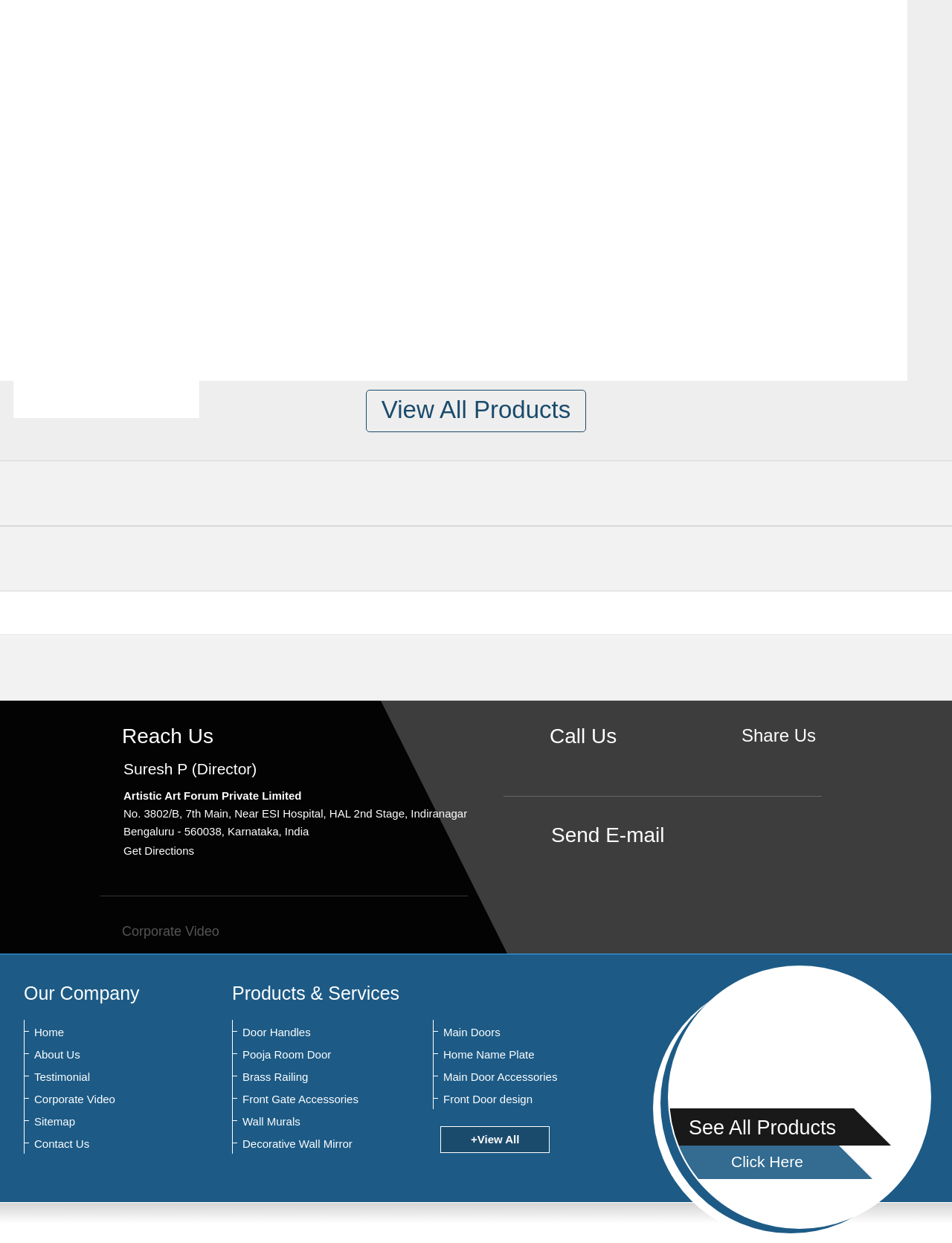Respond to the question with just a single word or phrase: 
What is the company name?

Artistic Art Forum Private Limited